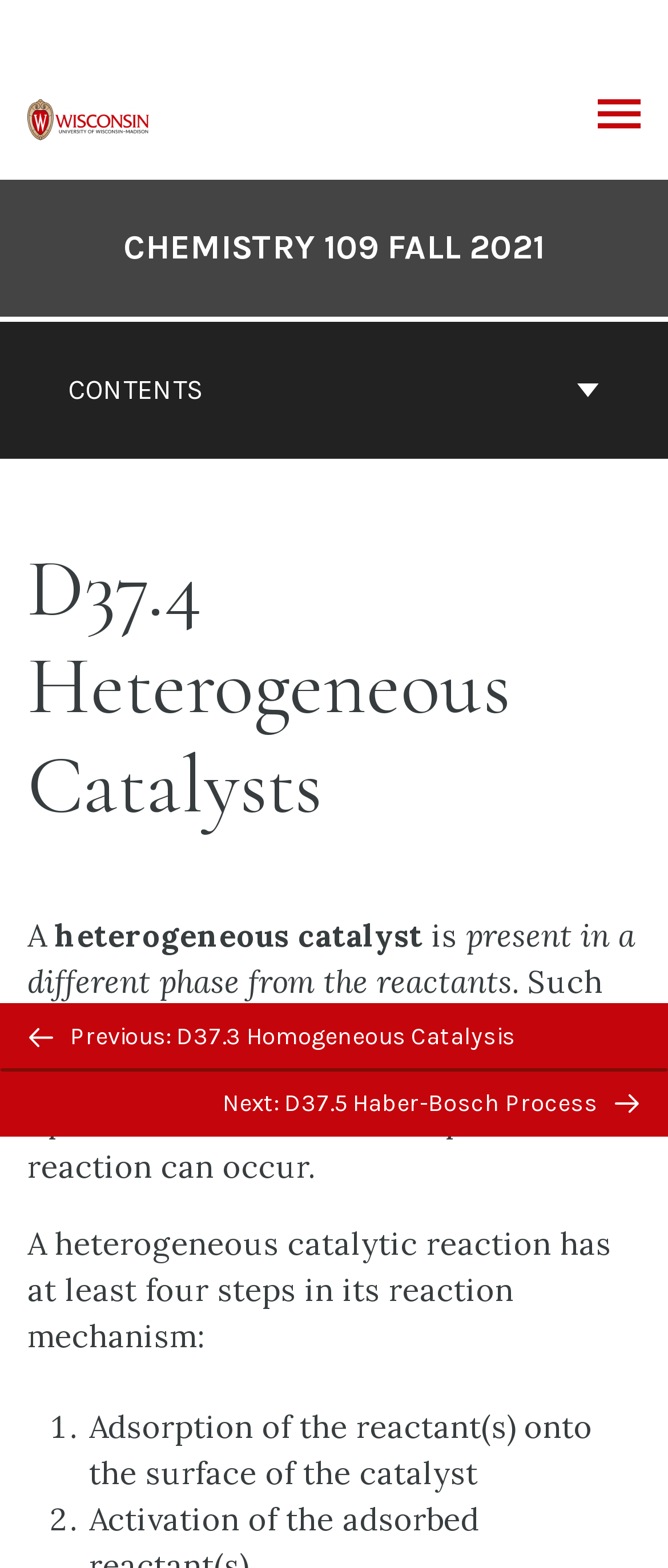Locate the bounding box coordinates of the UI element described by: "Back to top". Provide the coordinates as four float numbers between 0 and 1, formatted as [left, top, right, bottom].

[0.449, 0.587, 0.551, 0.631]